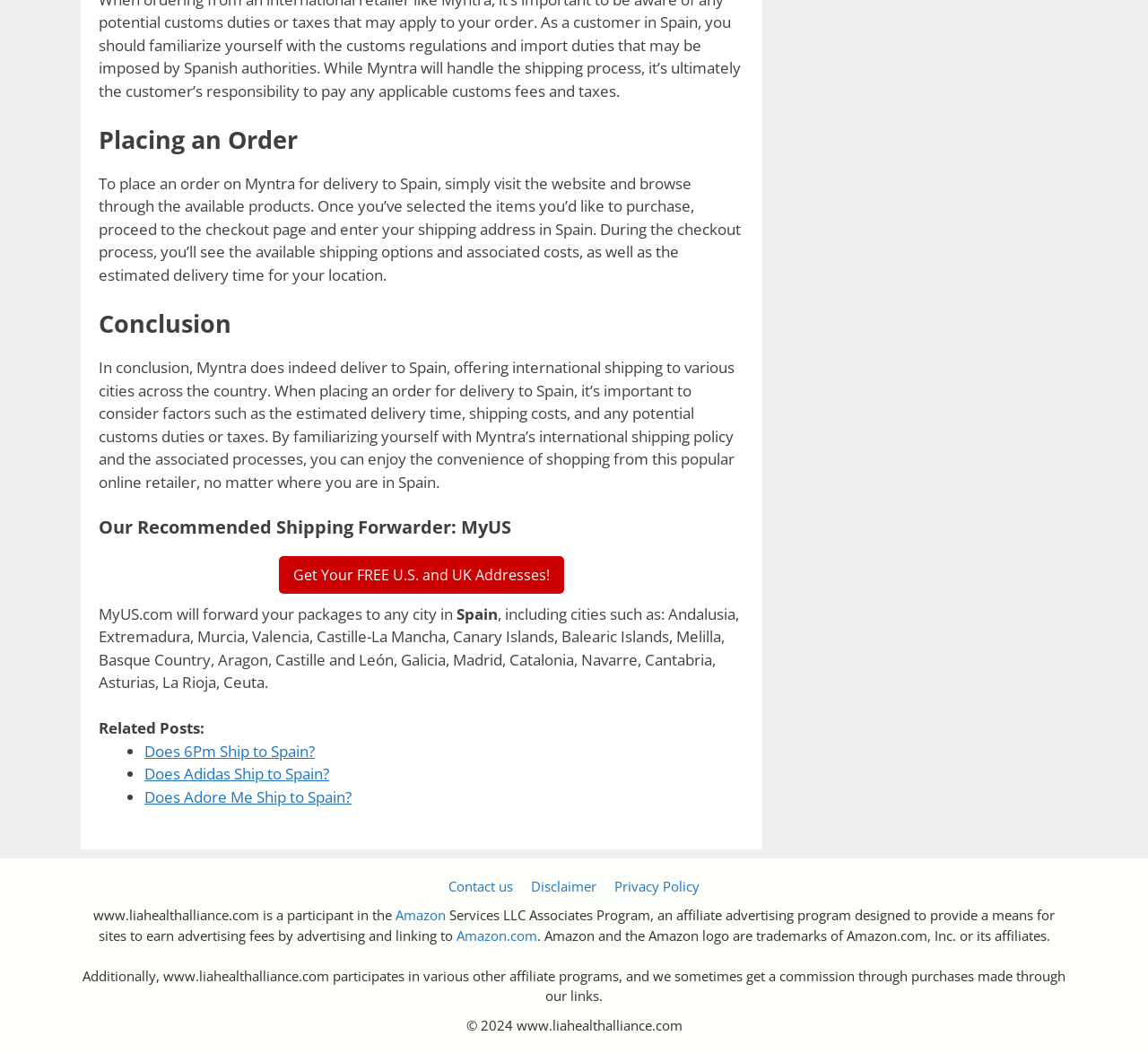Identify the bounding box coordinates for the element you need to click to achieve the following task: "Read 'Does 6Pm Ship to Spain?'". The coordinates must be four float values ranging from 0 to 1, formatted as [left, top, right, bottom].

[0.126, 0.703, 0.274, 0.723]